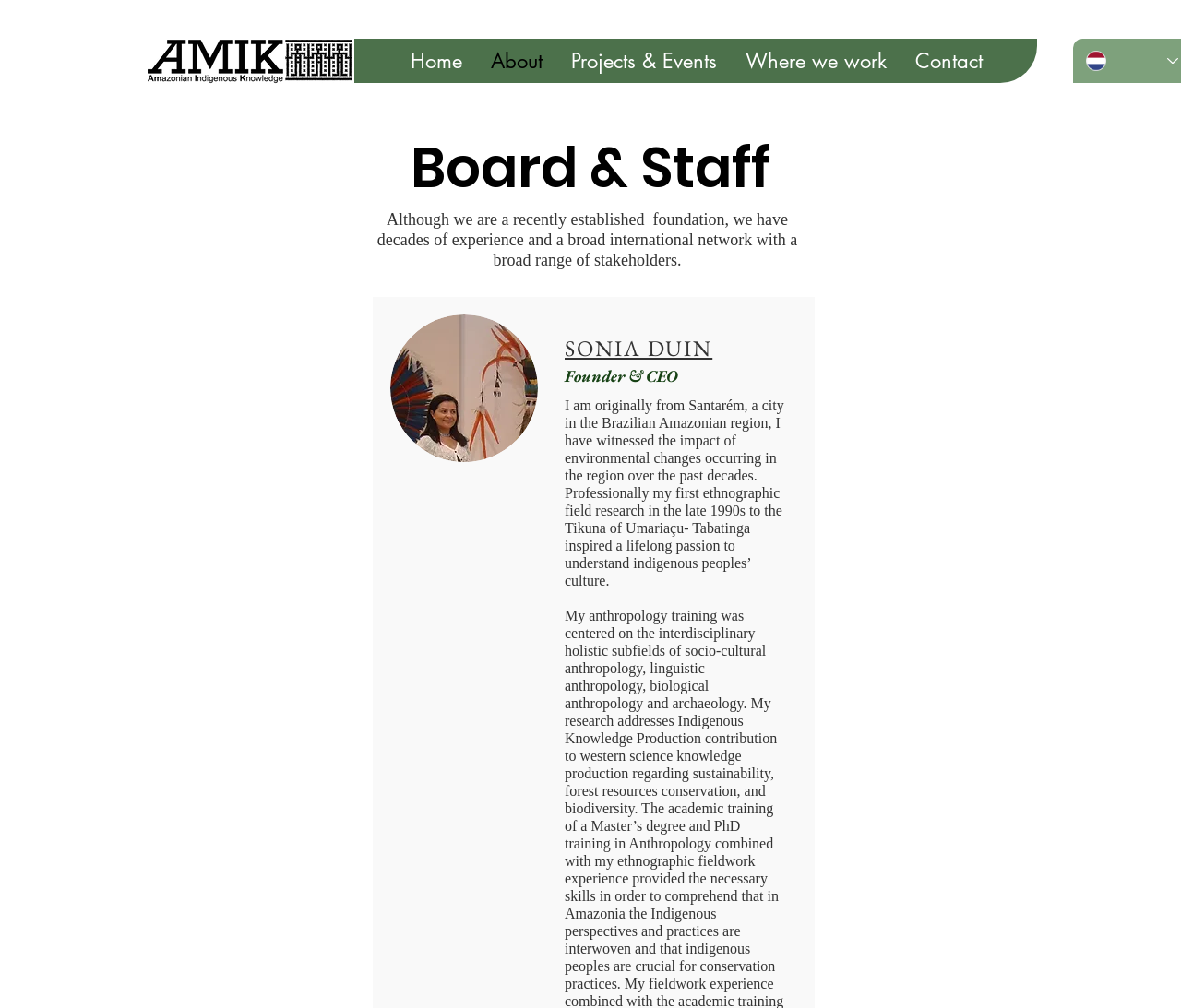Using the information in the image, give a comprehensive answer to the question: 
What is the name of the research that inspired the founder's passion?

I found the answer by reading the text that describes the founder's background, which mentions that her first ethnographic field research in the late 1990s to the Tikuna of Umariaçu- Tabatinga inspired a lifelong passion to understand indigenous peoples’ culture.